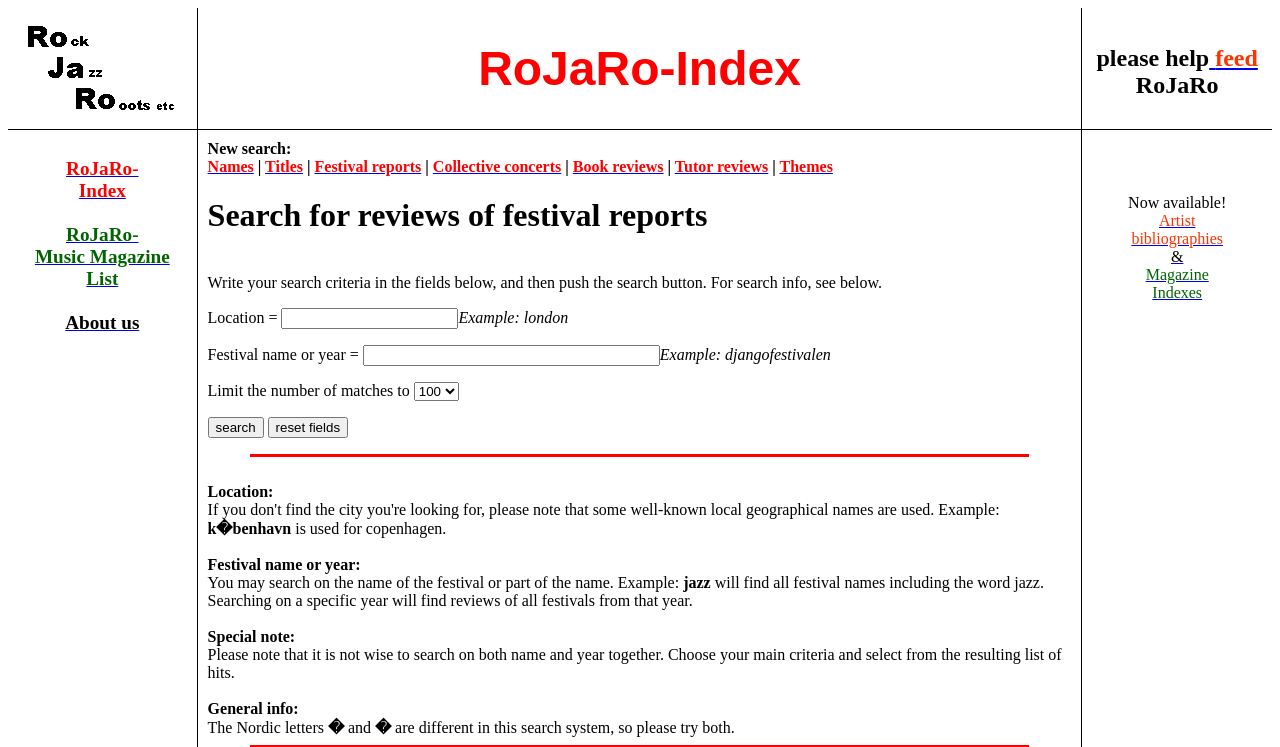Determine the bounding box for the UI element that matches this description: "Festival reports".

[0.246, 0.211, 0.329, 0.234]